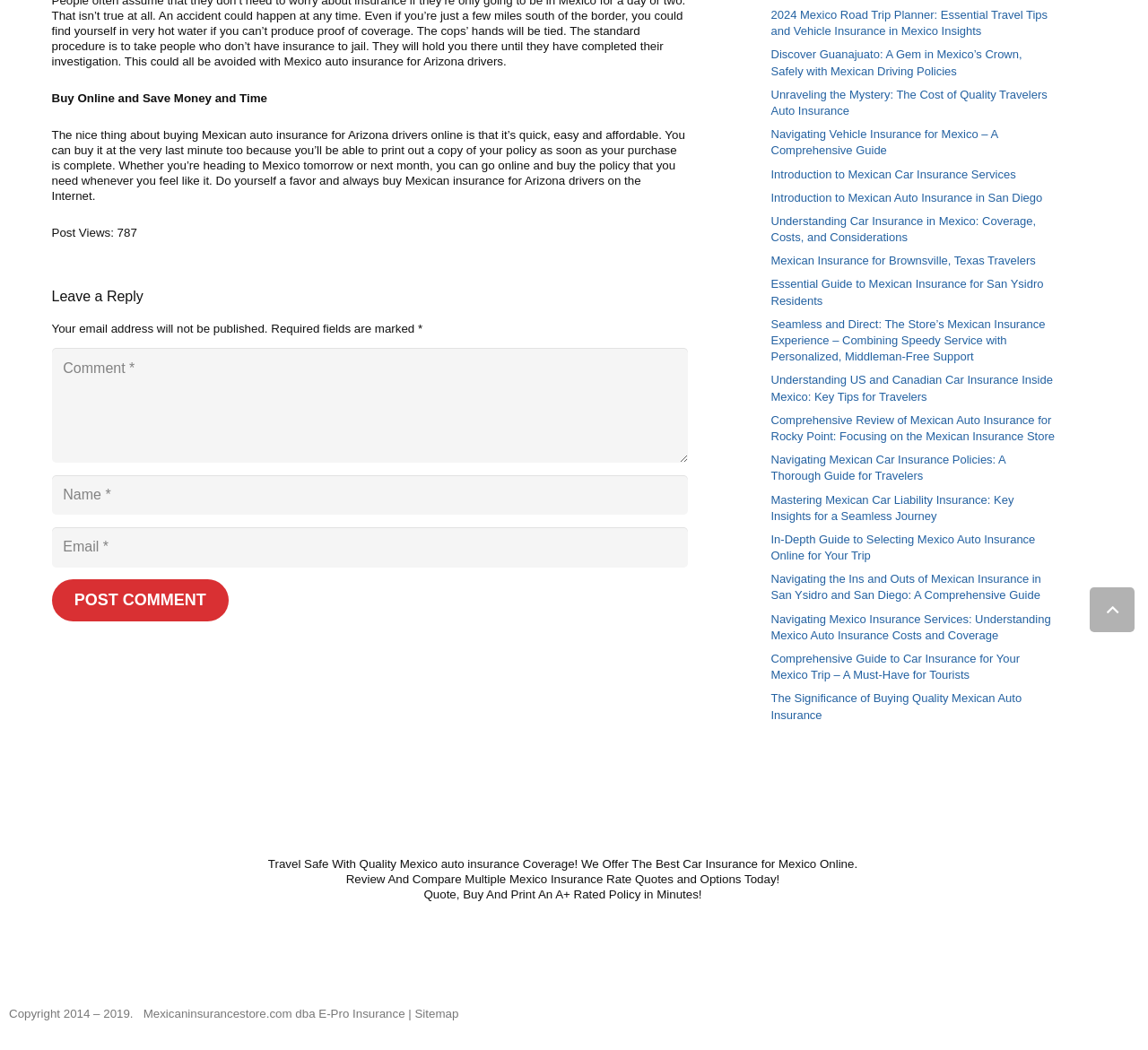Identify the bounding box of the UI component described as: "aria-label="Name" name="author" placeholder="Name *"".

[0.045, 0.452, 0.599, 0.491]